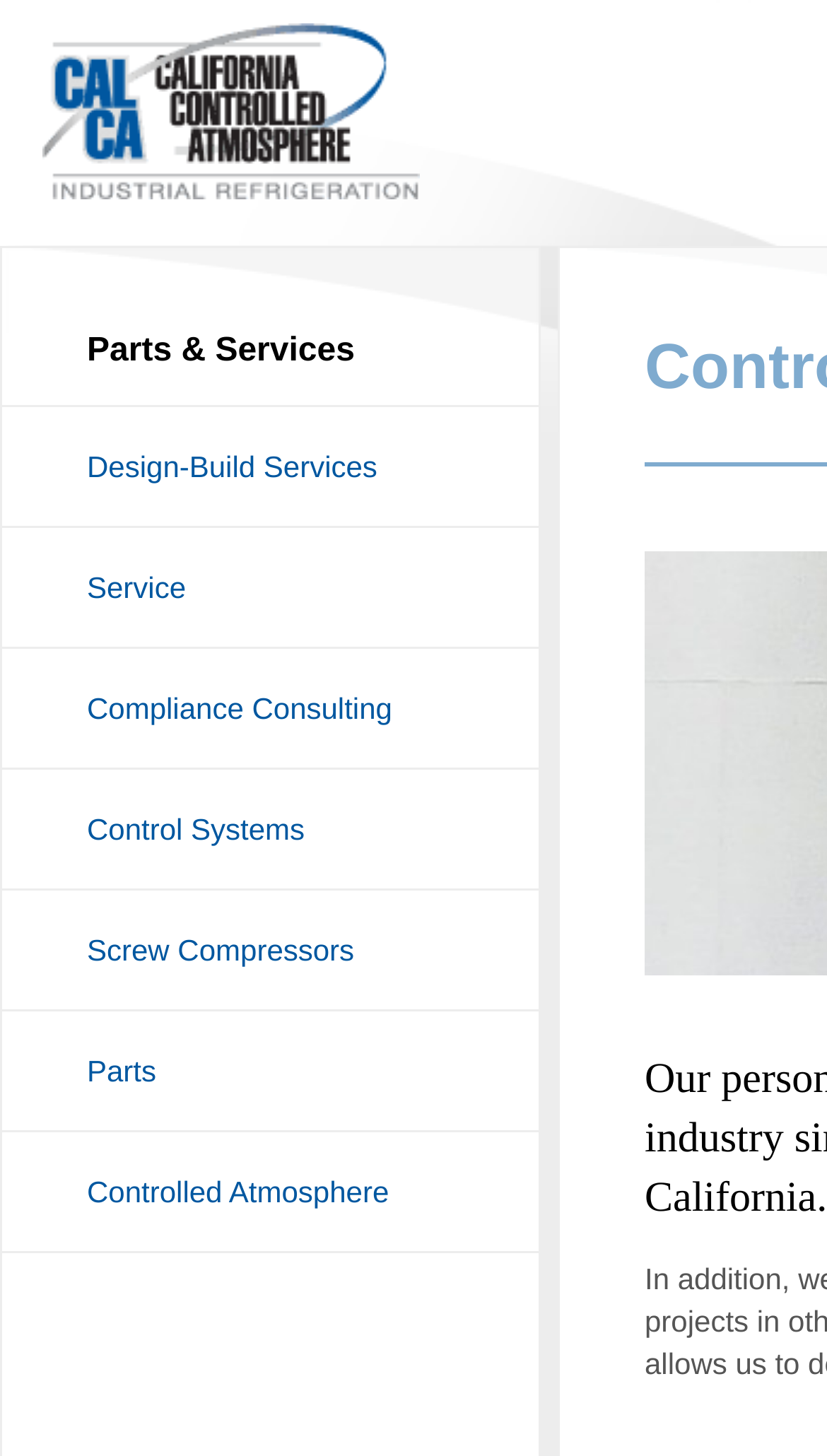Describe all visible elements and their arrangement on the webpage.

The webpage is about California Controlled Atmosphere, a company that provides various services and parts related to controlled atmosphere systems. At the top of the page, there is a heading that reads "California Controlled Atmosphere", which is also a link. Below this heading, there is another heading that says "Parts & Services". 

To the right of the "Parts & Services" heading, there are seven links arranged vertically, each representing a different service or part offered by the company. These links are "Design-Build Services", "Service", "Compliance Consulting", "Control Systems", "Screw Compressors", "Parts", and "Controlled Atmosphere". The links are stacked on top of each other, with "Design-Build Services" at the top and "Controlled Atmosphere" at the bottom.